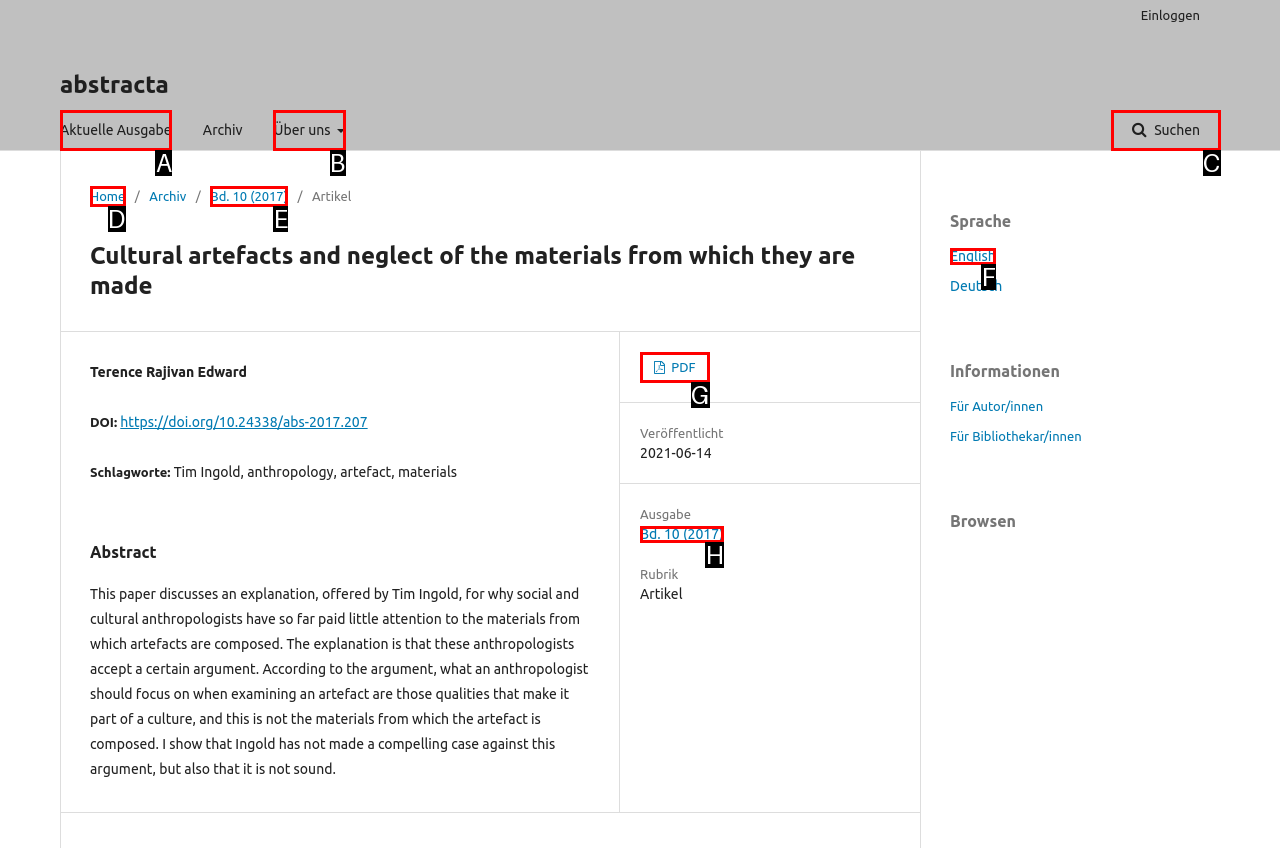Given the description: PDF, identify the HTML element that fits best. Respond with the letter of the correct option from the choices.

G